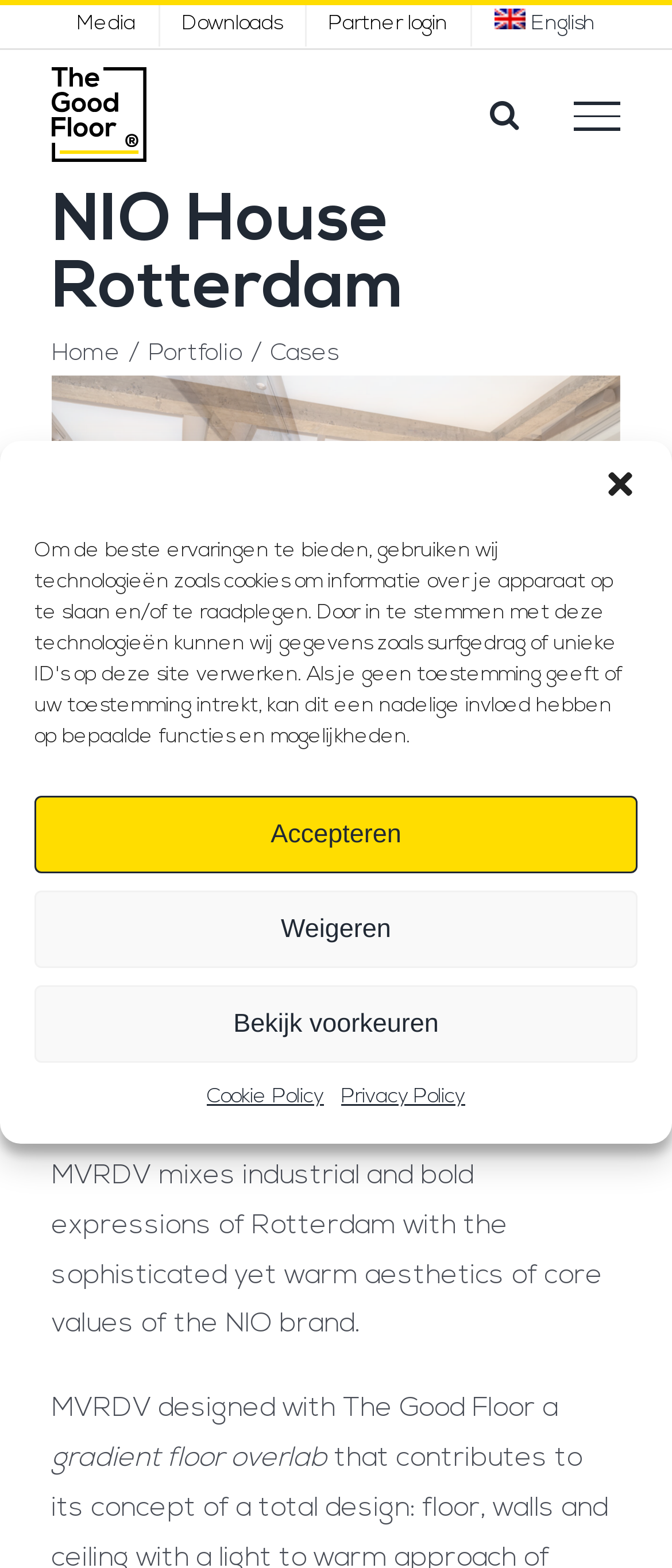What is the name of the architect who designed the space?
Please provide a single word or phrase based on the screenshot.

MVRDV